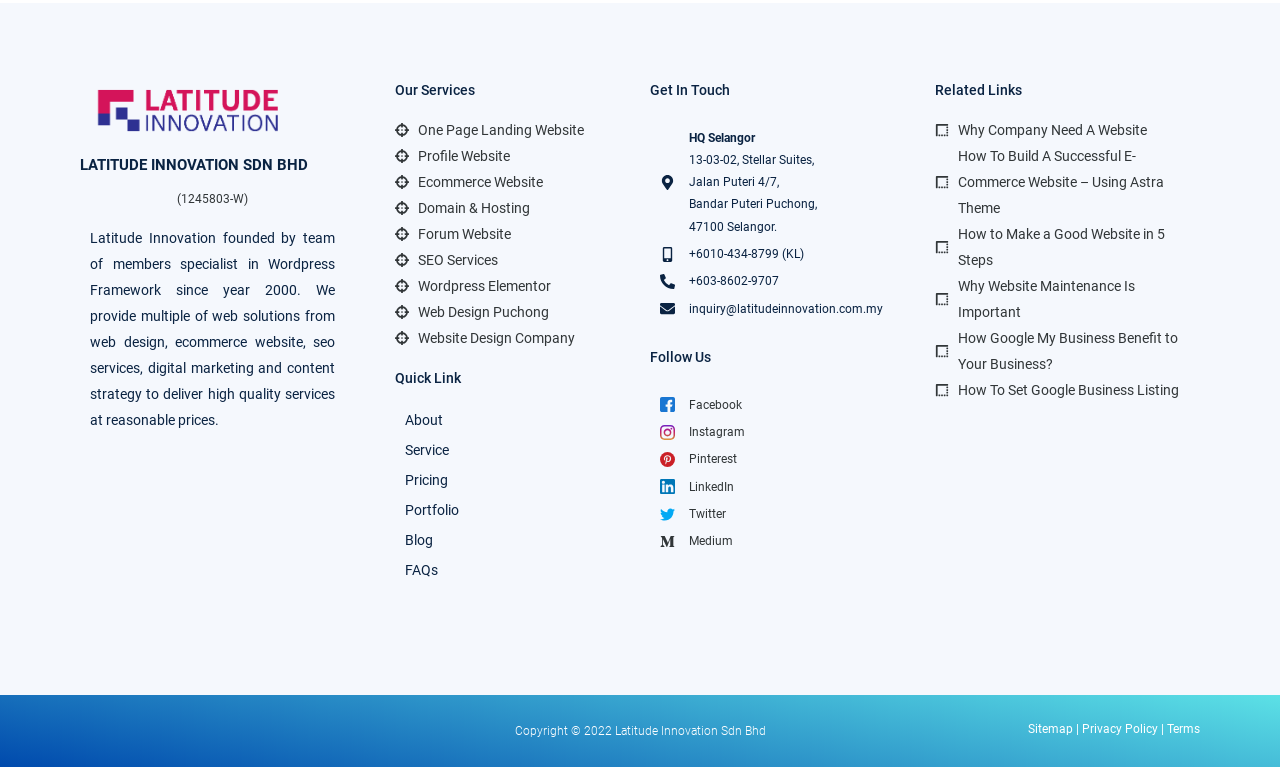How many social media platforms does the company have?
Using the image as a reference, give an elaborate response to the question.

The company has 6 social media platforms, namely Facebook, Instagram, Pinterest, LinkedIn, Twitter, and Medium, as indicated by the link elements in the 'Follow Us' section.